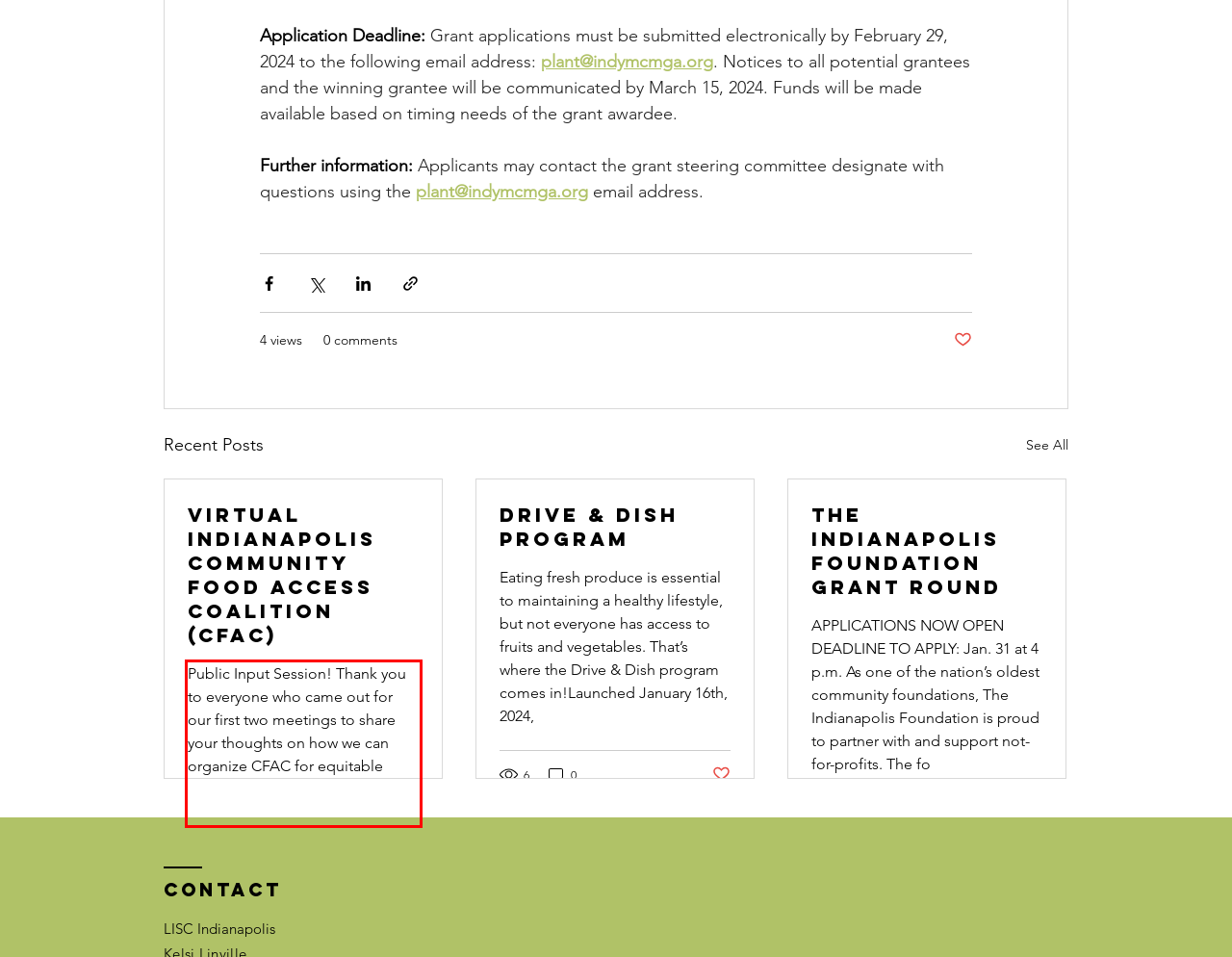Please examine the webpage screenshot and extract the text within the red bounding box using OCR.

Public Input Session! Thank you to everyone who came out for our first two meetings to share your thoughts on how we can organize CFAC for equitable community-driven action. We've had over 80 people c